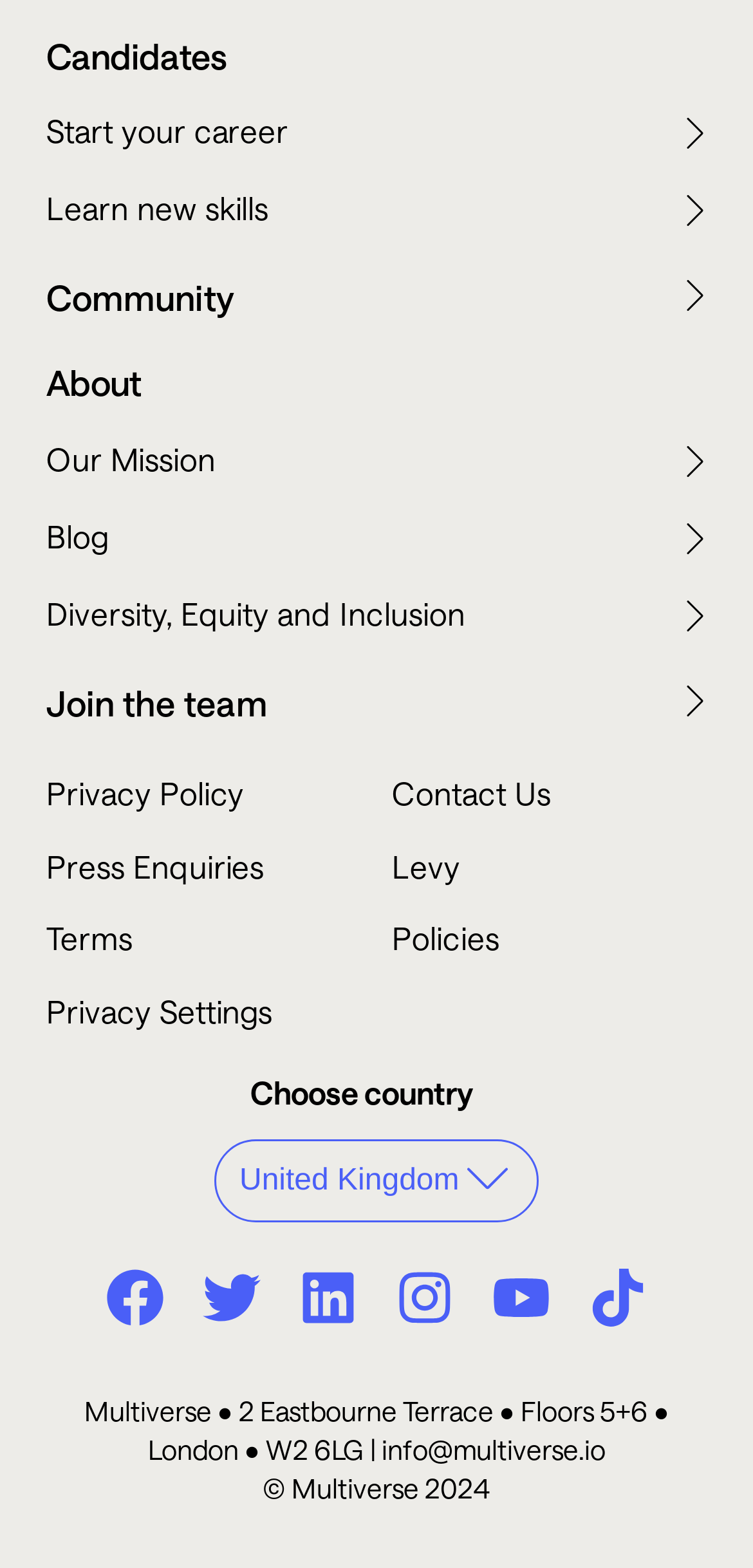What is the purpose of the 'Choose country' combobox?
Please answer the question with as much detail as possible using the screenshot.

The 'Choose country' combobox is likely used to select a country, which might affect the content or functionality of the webpage. This is inferred from the label 'Choose country' and the presence of a combobox element with a bounding box coordinate of [0.285, 0.727, 0.715, 0.78].